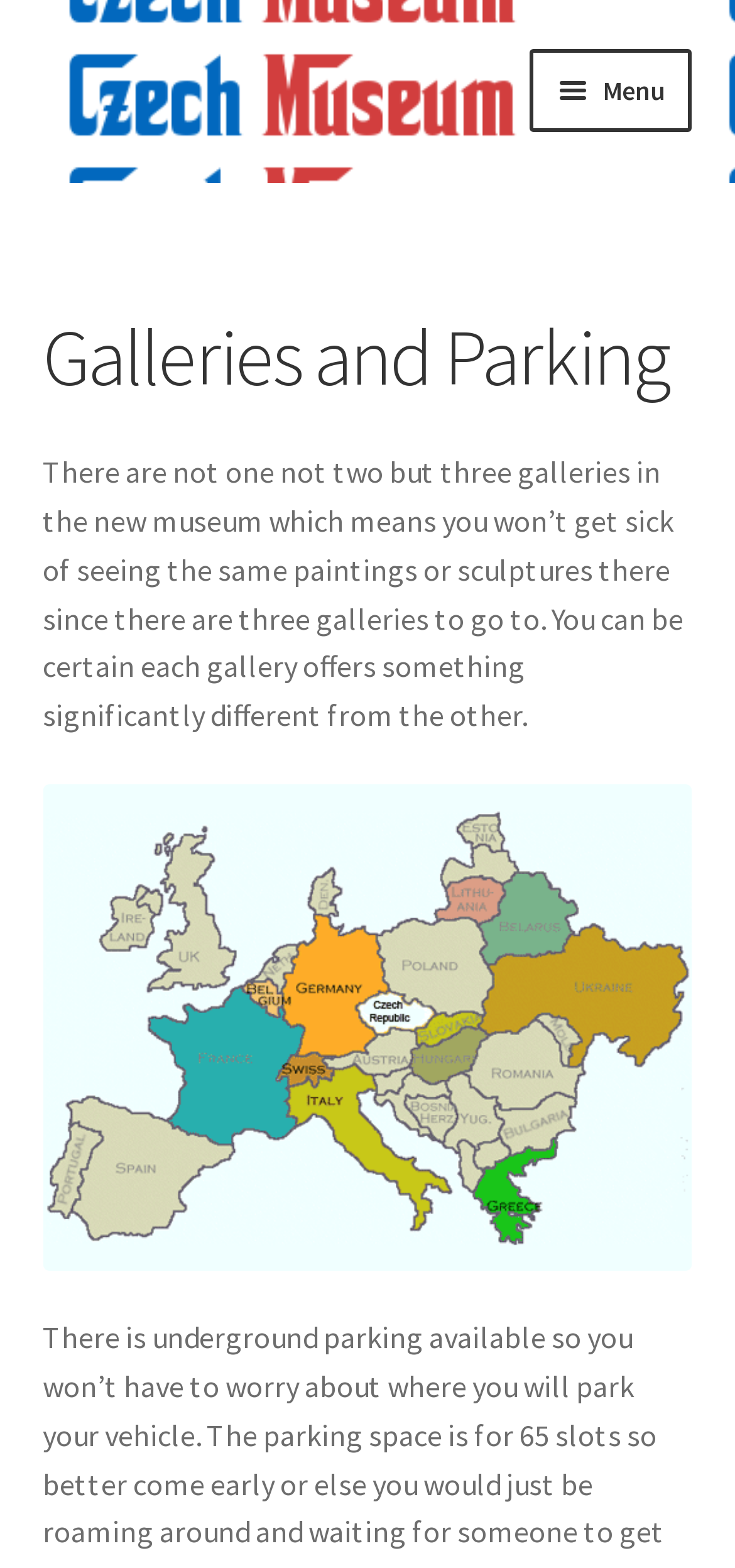Please provide a detailed answer to the question below based on the screenshot: 
What type of content is displayed in the image?

The image is described as 'image'map'', indicating that it displays a map, likely of the museum's layout or galleries.